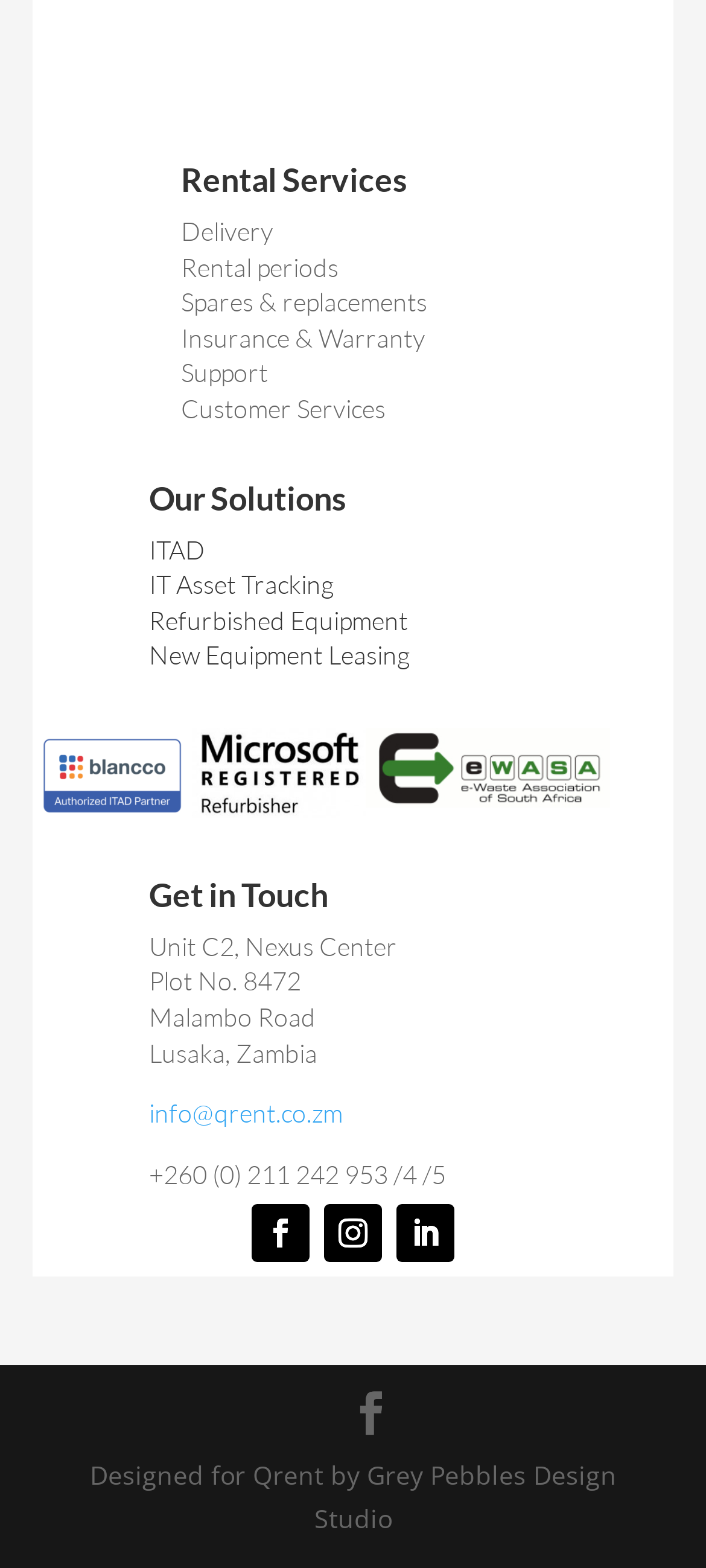Using the format (top-left x, top-left y, bottom-right x, bottom-right y), and given the element description, identify the bounding box coordinates within the screenshot: Getting Around

None